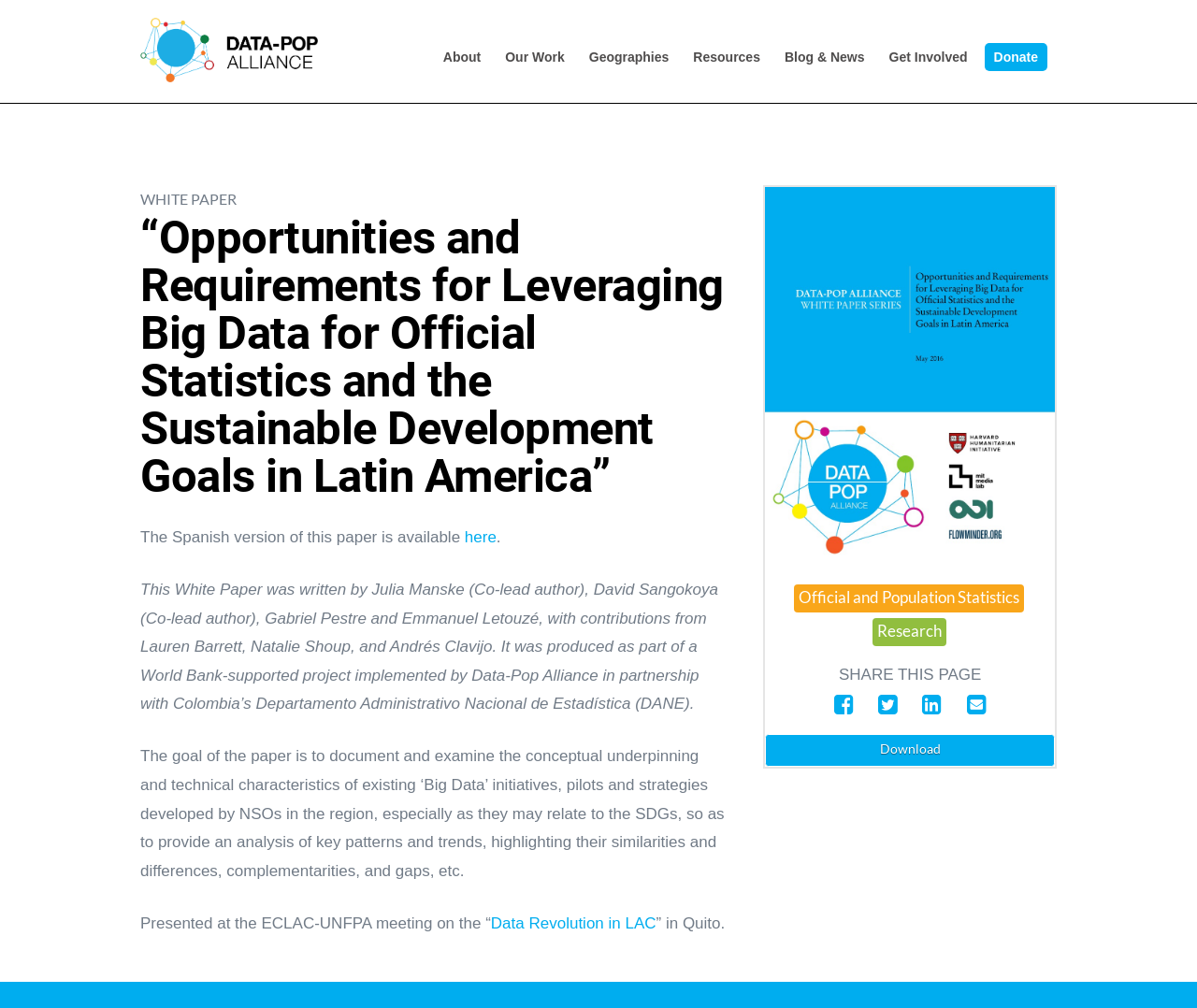Could you indicate the bounding box coordinates of the region to click in order to complete this instruction: "Read about OPGW".

None